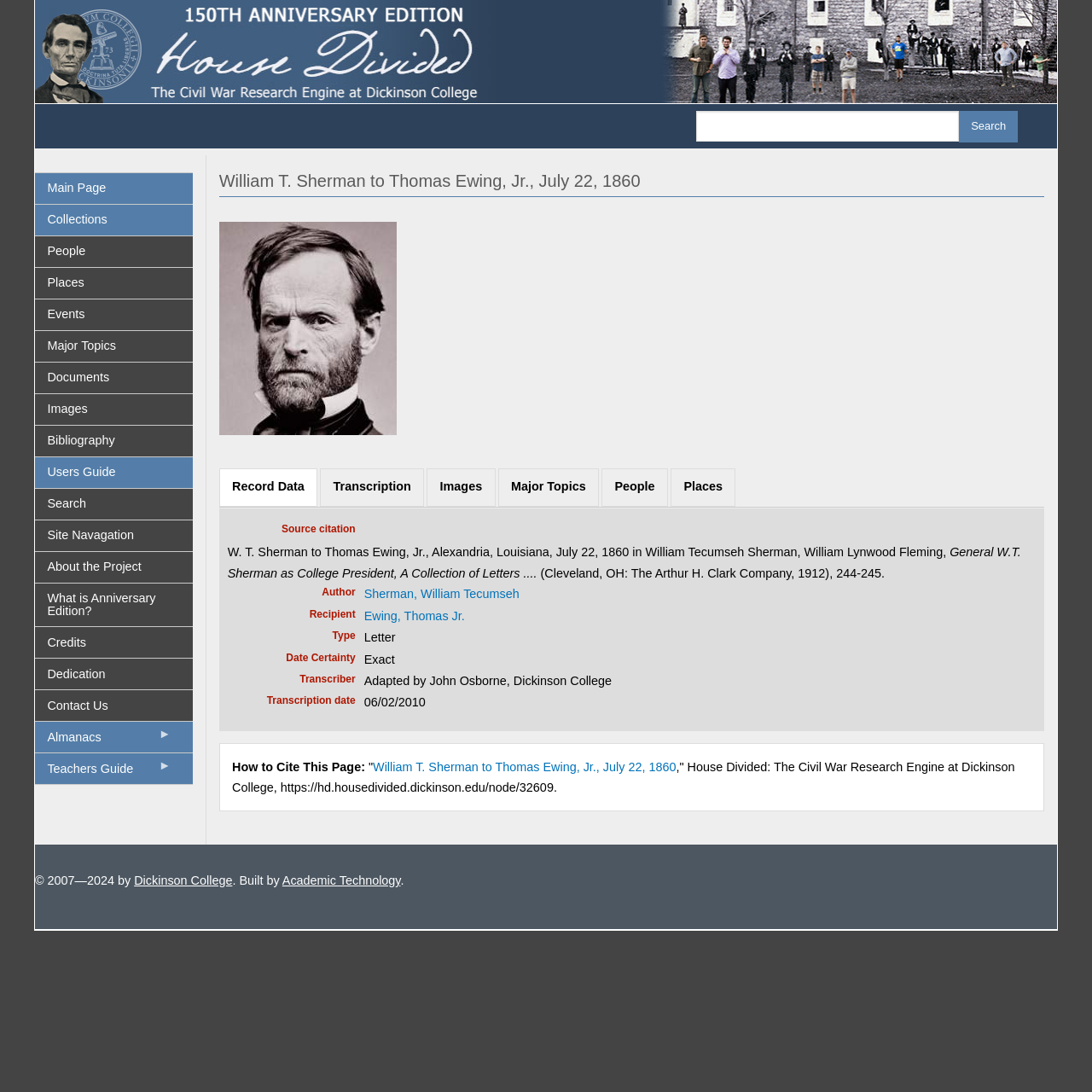Answer with a single word or phrase: 
What is the date of the letter?

July 22, 1860